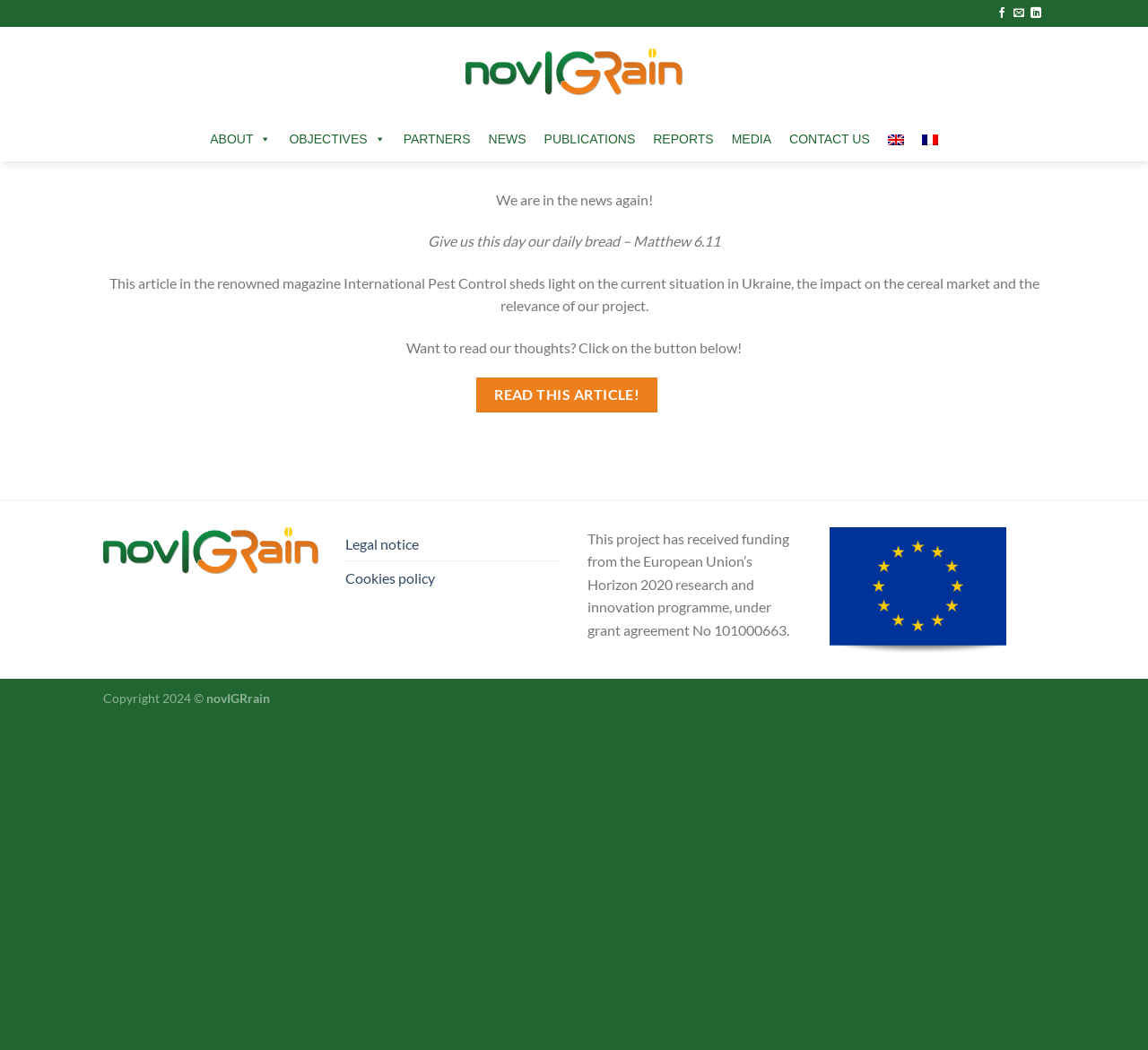Find the bounding box coordinates of the clickable area required to complete the following action: "View the legal notice".

[0.301, 0.502, 0.365, 0.534]